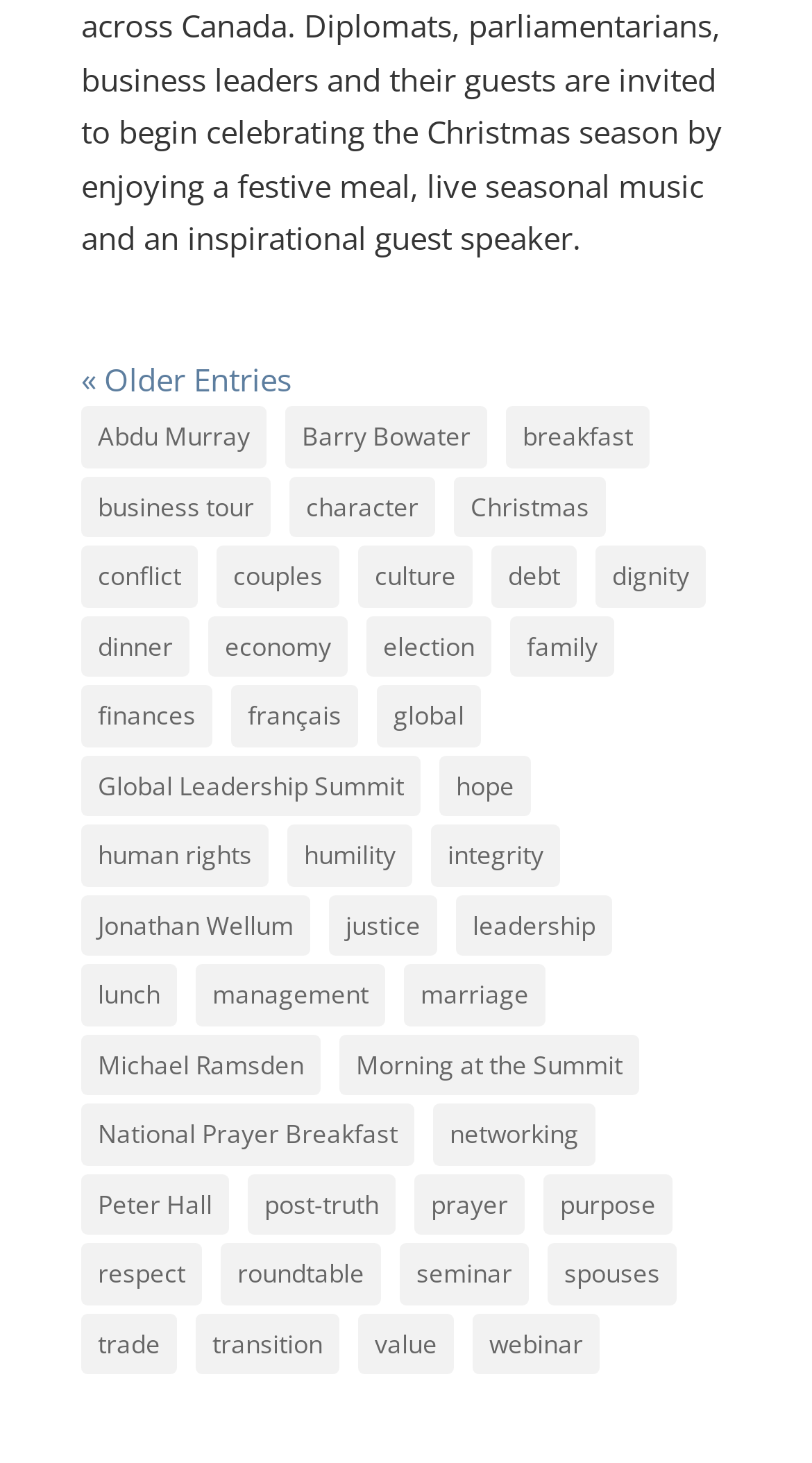Provide the bounding box coordinates of the section that needs to be clicked to accomplish the following instruction: "Check 'networking' items."

[0.533, 0.755, 0.733, 0.797]